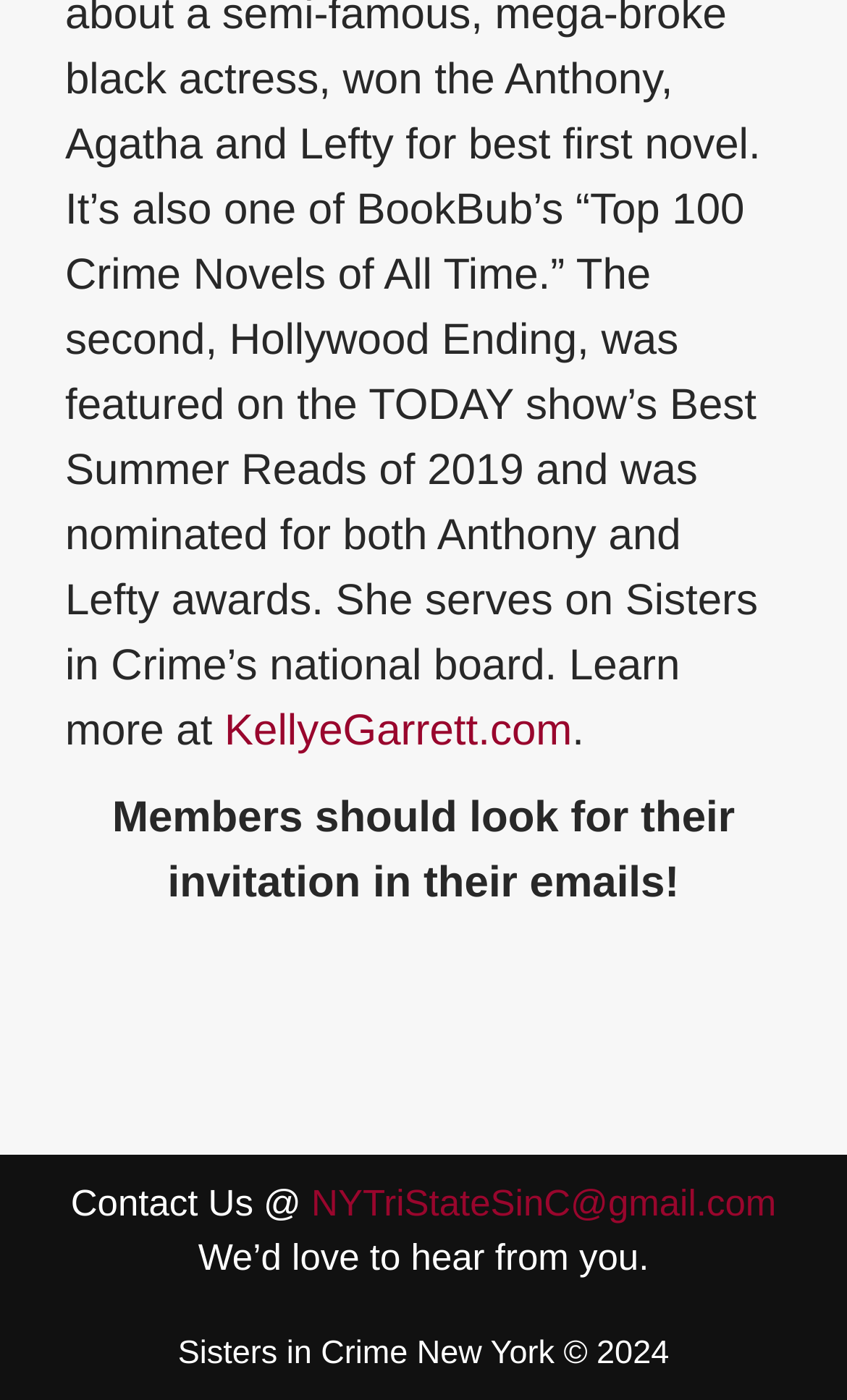Answer this question using a single word or a brief phrase:
What is the organization's name?

Sisters in Crime New York